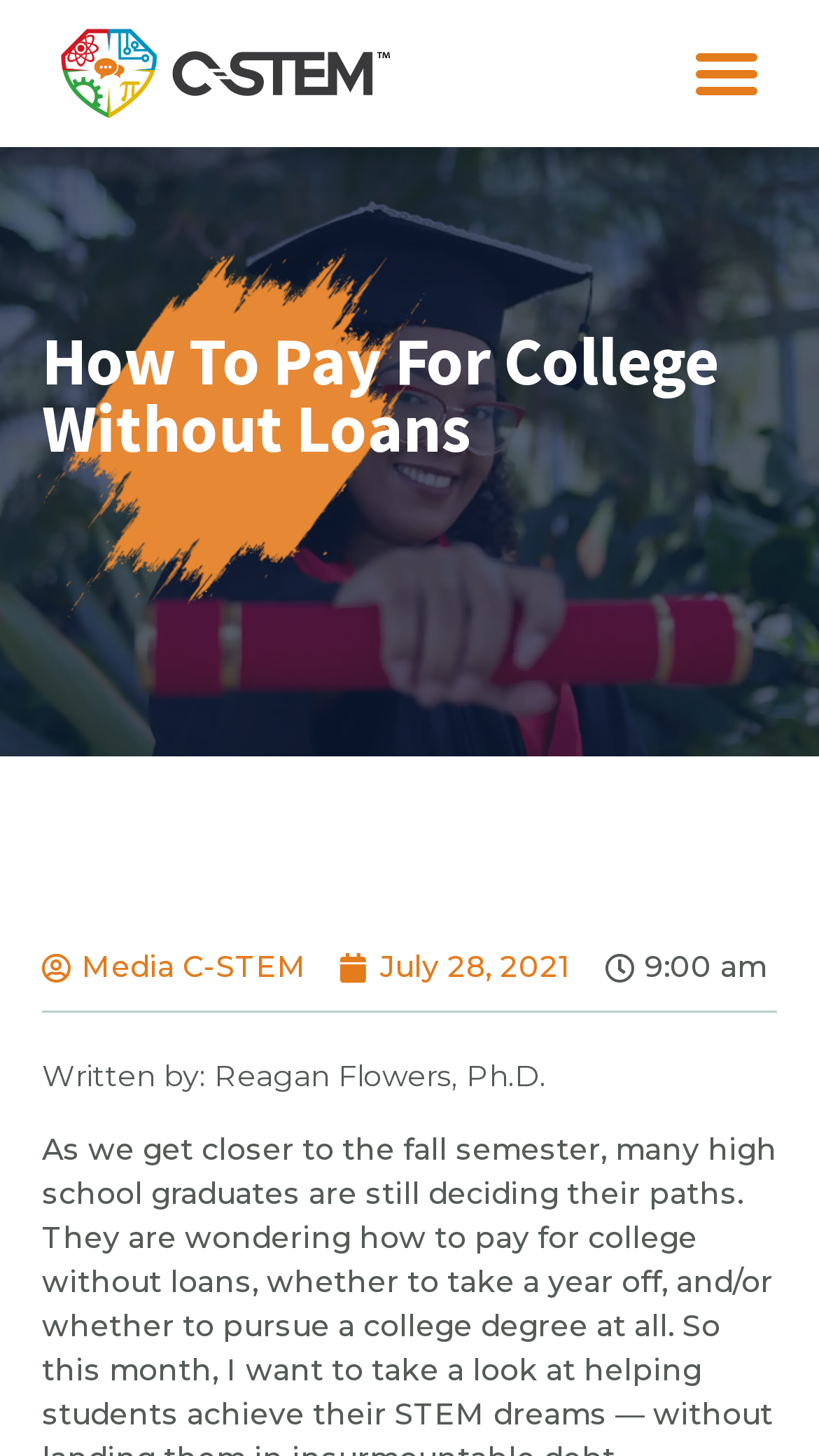Please determine the bounding box coordinates for the UI element described as: "Menu".

[0.826, 0.016, 0.949, 0.085]